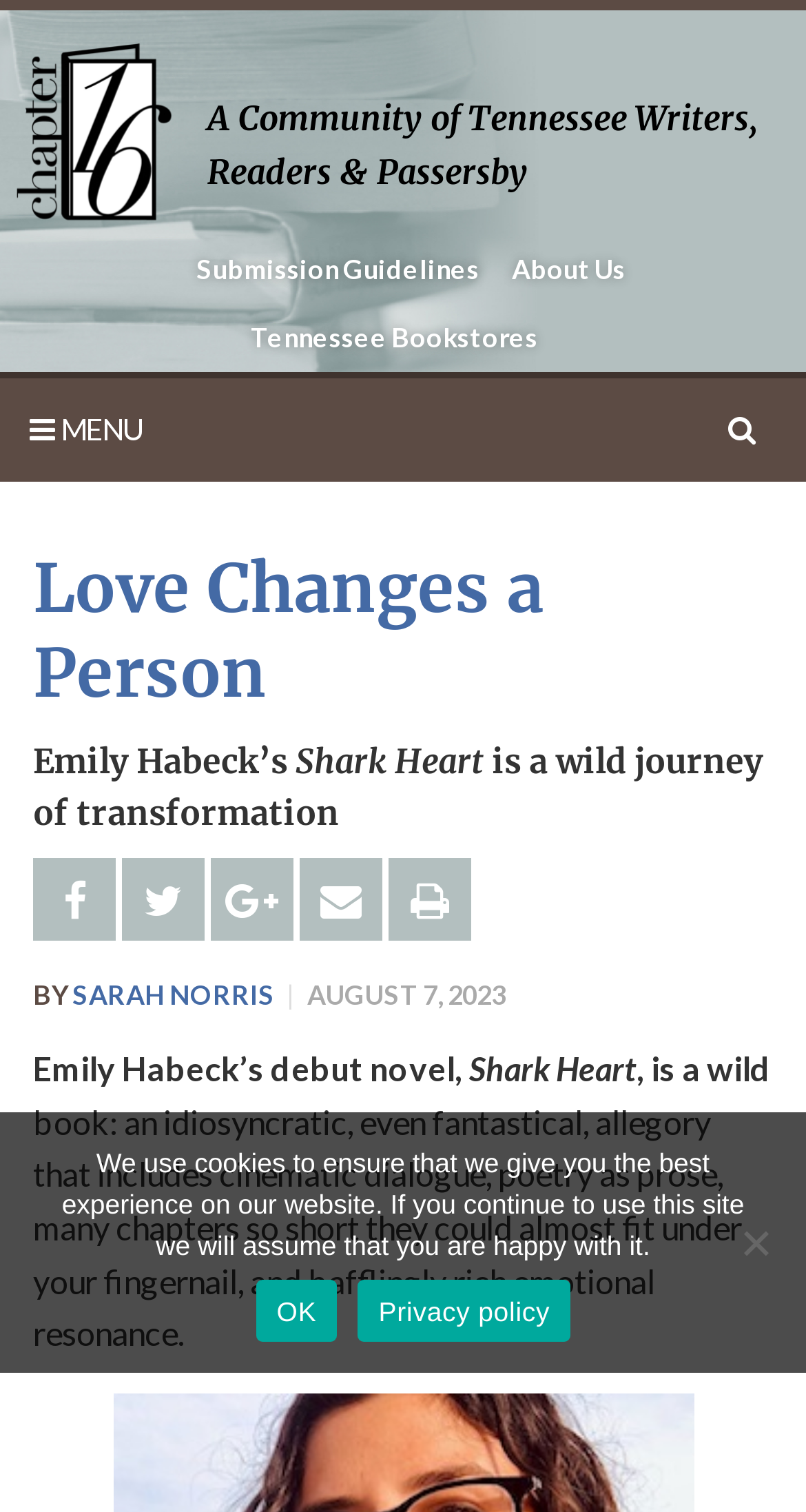Please identify the bounding box coordinates of the clickable region that I should interact with to perform the following instruction: "View 'About Us'". The coordinates should be expressed as four float numbers between 0 and 1, i.e., [left, top, right, bottom].

[0.619, 0.155, 0.793, 0.2]